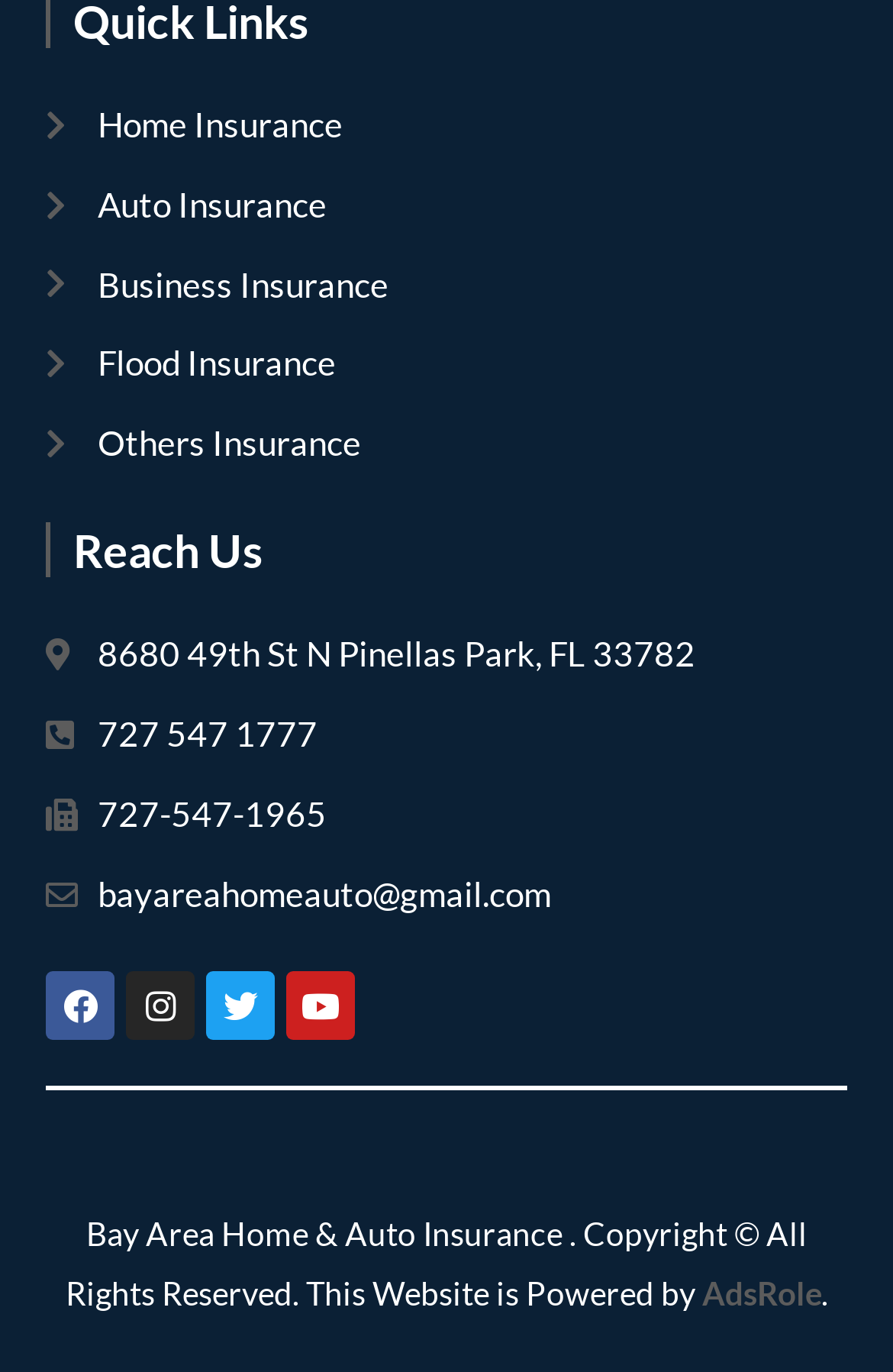Identify the bounding box for the described UI element. Provide the coordinates in (top-left x, top-left y, bottom-right x, bottom-right y) format with values ranging from 0 to 1: Auto Insurance

[0.051, 0.126, 0.949, 0.173]